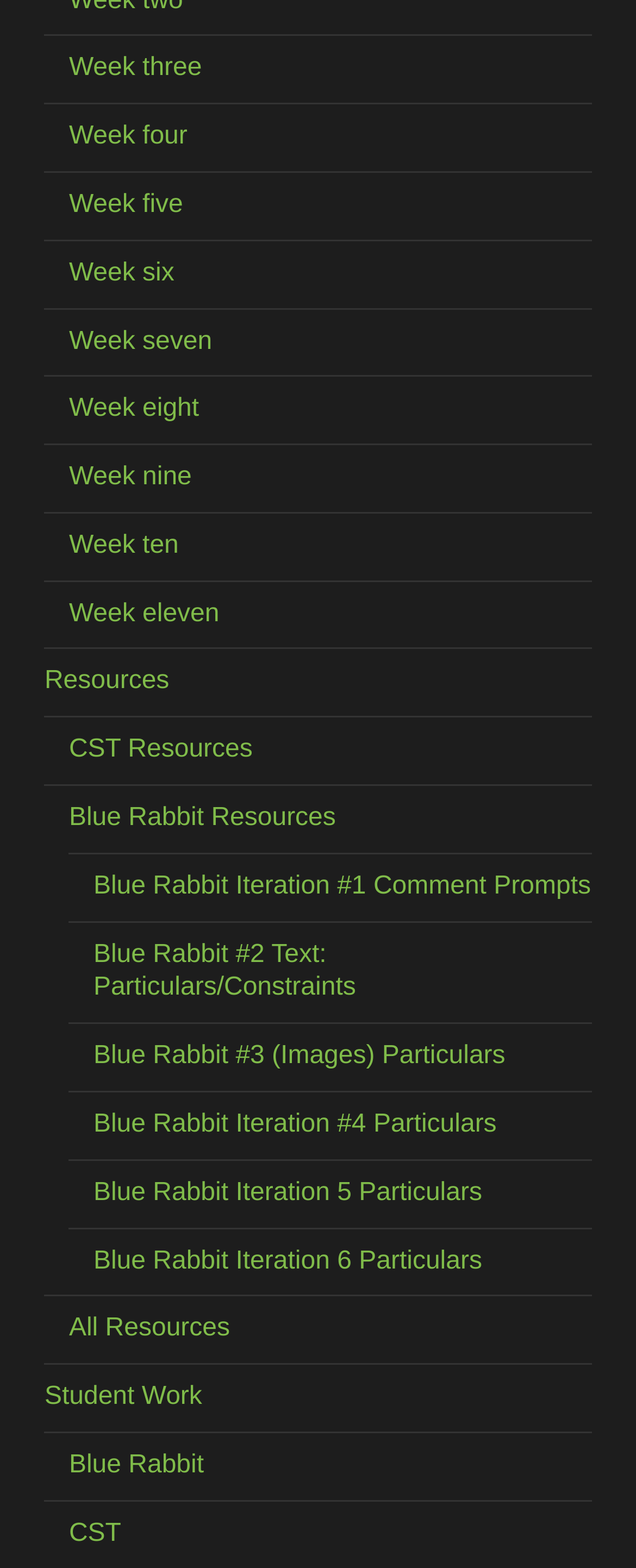Specify the bounding box coordinates of the area to click in order to execute this command: 'Open Blue Rabbit Iteration #1 Comment Prompts'. The coordinates should consist of four float numbers ranging from 0 to 1, and should be formatted as [left, top, right, bottom].

[0.147, 0.556, 0.929, 0.574]